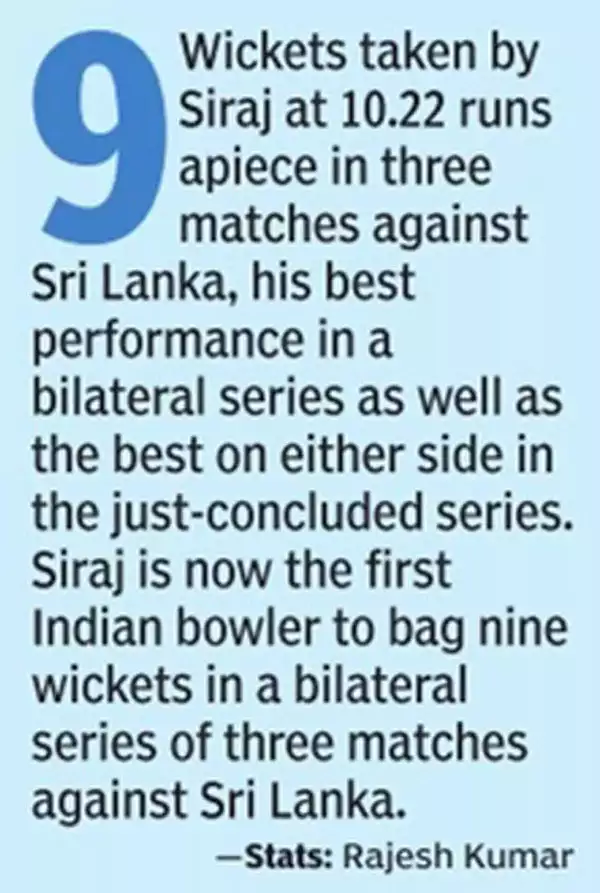Create a vivid and detailed description of the image.

This image highlights the impressive performance of Siraj in a recent bilateral series against Sri Lanka, where he took a total of nine wickets at an average of 10.22 runs each. This achievement marks his best performance in a bilateral series to date and sets a record as the first Indian bowler to secure nine wickets in a three-match bilateral series against Sri Lanka. The statistics underscore his significant impact in the just-concluded matches, reflecting his skill and effectiveness as a key player in the team. The data is presented alongside the name Rajesh Kumar, indicating the source of these statistics.